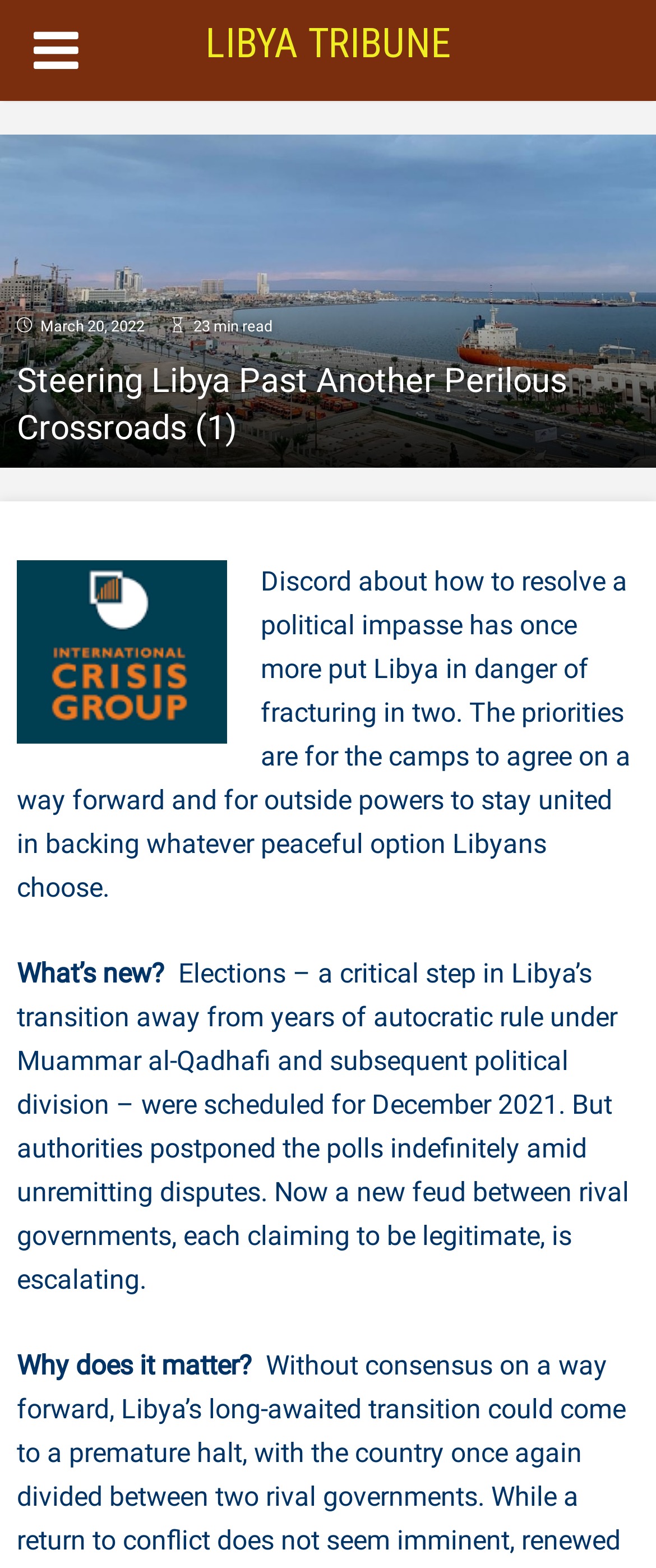What is the date of the article?
Using the details from the image, give an elaborate explanation to answer the question.

I found the date of the article by looking at the static text element with the content 'March 20, 2022' which is located at the top of the webpage, below the title.